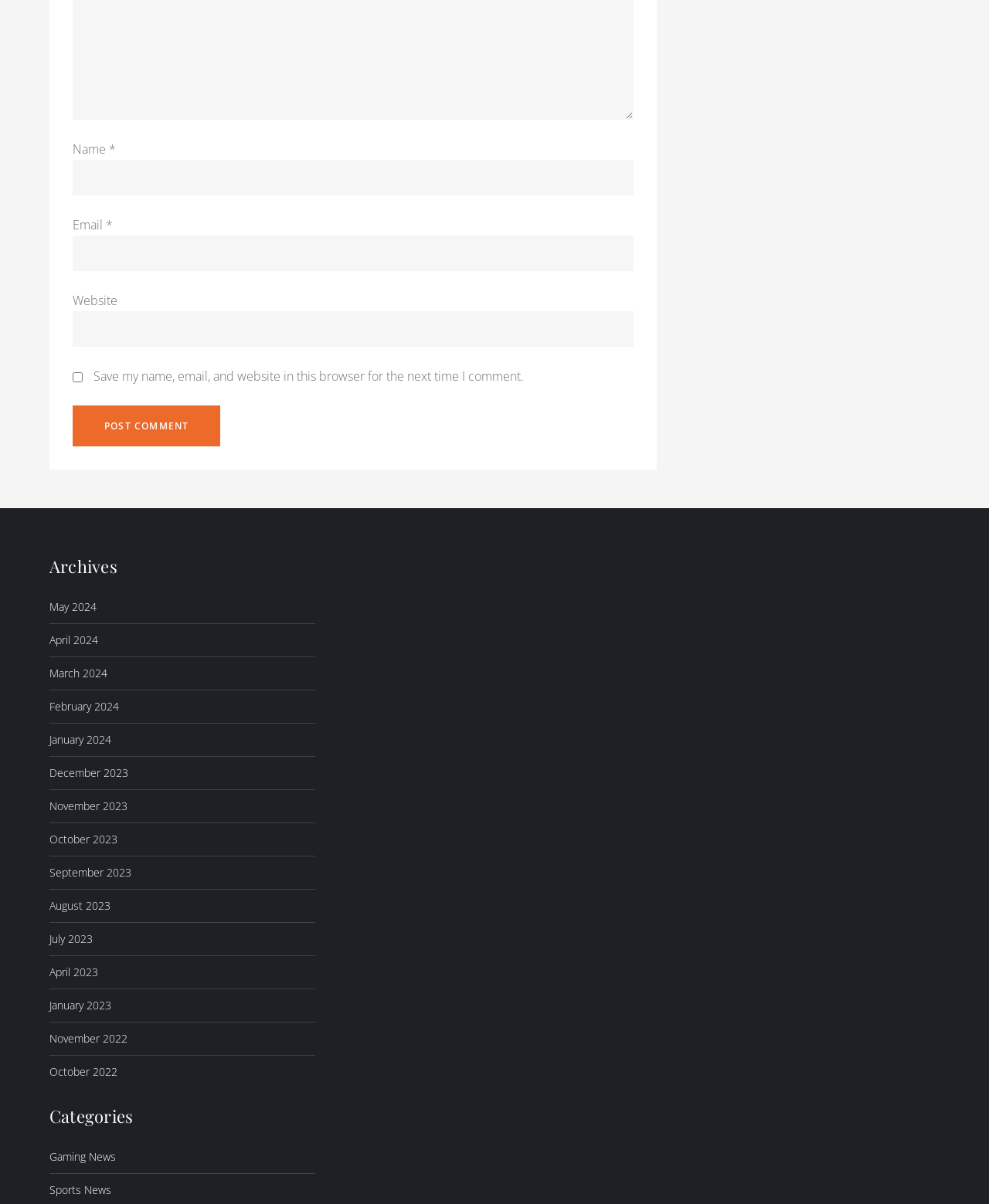Identify the bounding box for the described UI element. Provide the coordinates in (top-left x, top-left y, bottom-right x, bottom-right y) format with values ranging from 0 to 1: parent_node: Name * name="author"

[0.073, 0.133, 0.641, 0.162]